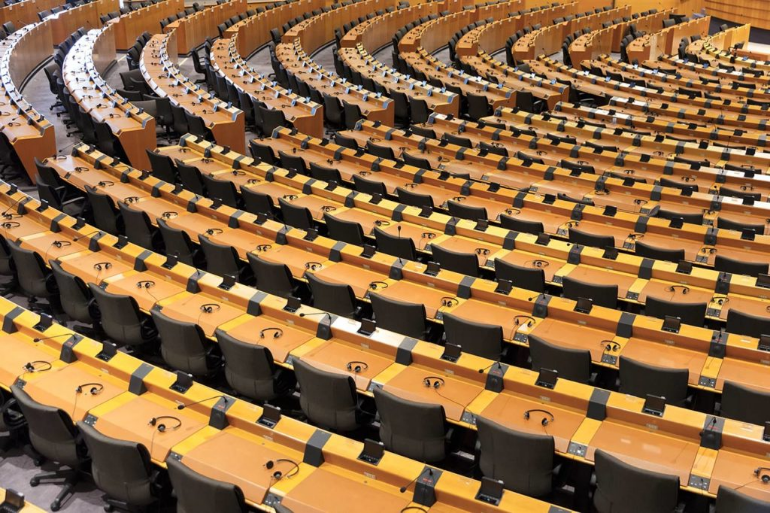Give a detailed account of the contents of the image.

The image depicts a spacious and empty parliamentary chamber, showcasing rows of curved, modern desks arranged in a semi-circular layout. Each desk features a polished wooden surface, equipped with black microphones and seating that appears ergonomic, suggesting a design conducive to formal discussions and debates. The absence of any occupants emphasizes an atmosphere of anticipation, hinting at the deliberations that occur within such spaces. This setting is likely associated with political assemblies, emphasizing the importance of civic engagement and decision-making in democratic processes.